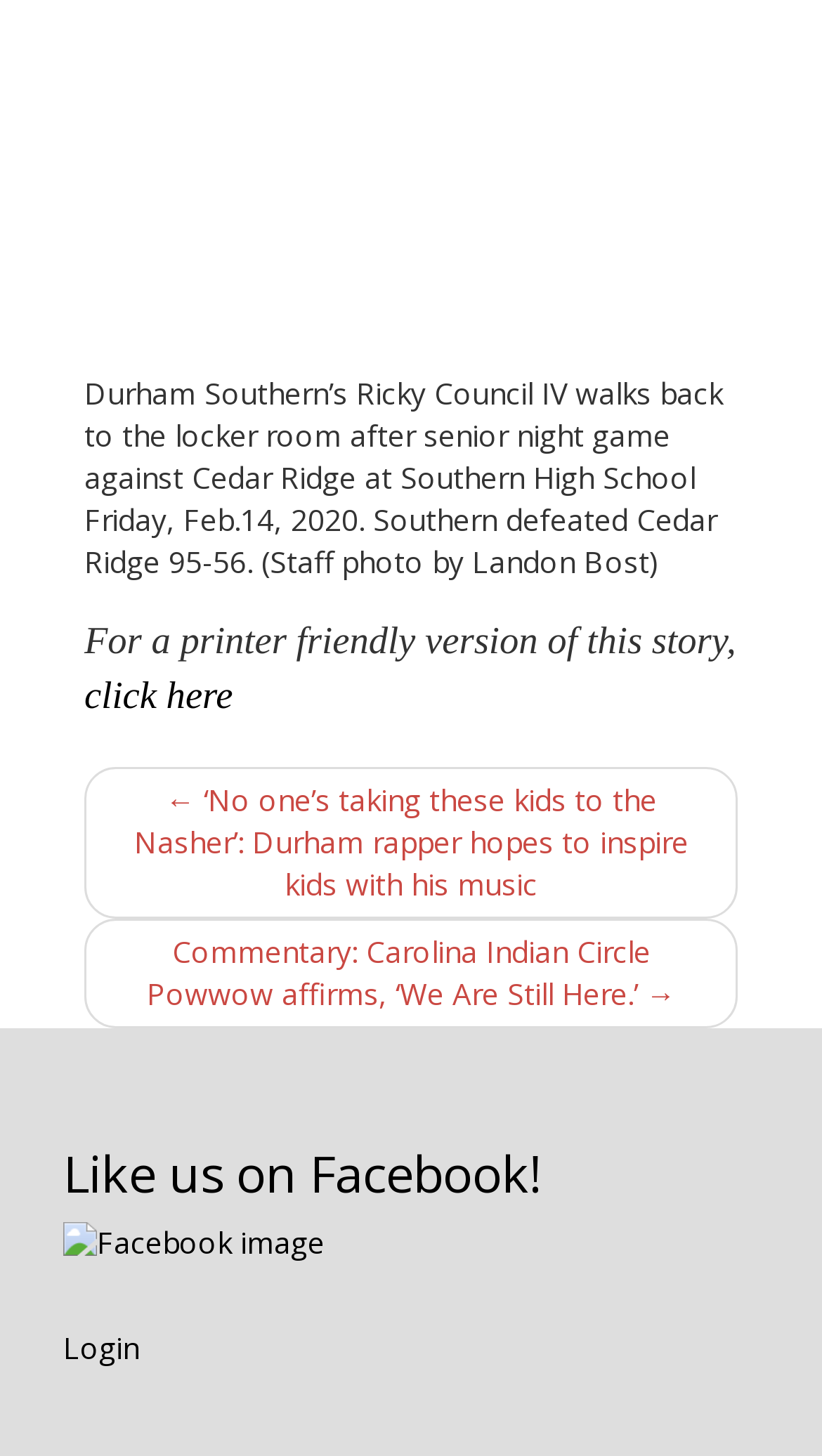Please provide a brief answer to the question using only one word or phrase: 
What is the name of the rapper mentioned in the previous article?

Not mentioned